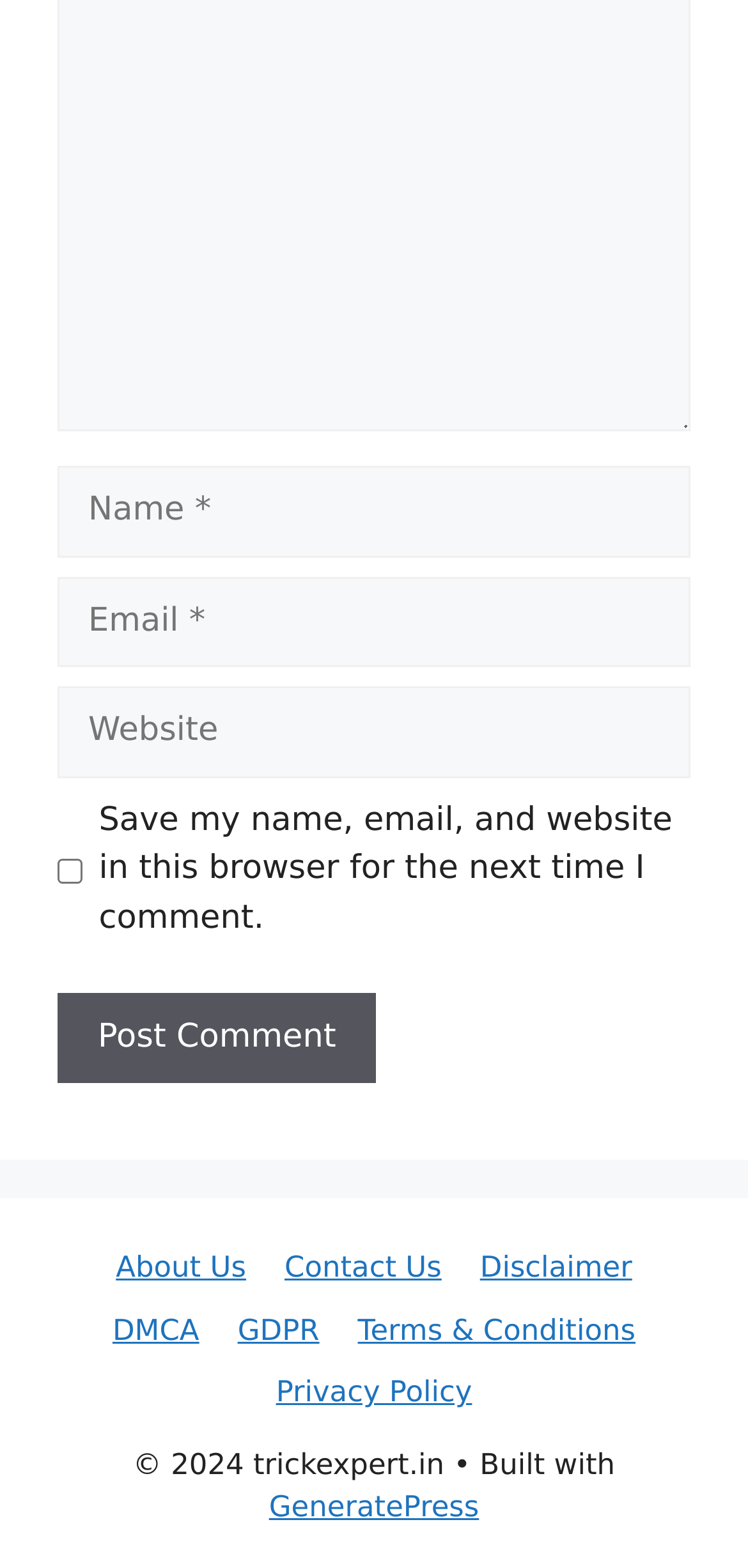How many links are present in the footer section?
Look at the image and respond with a one-word or short-phrase answer.

8